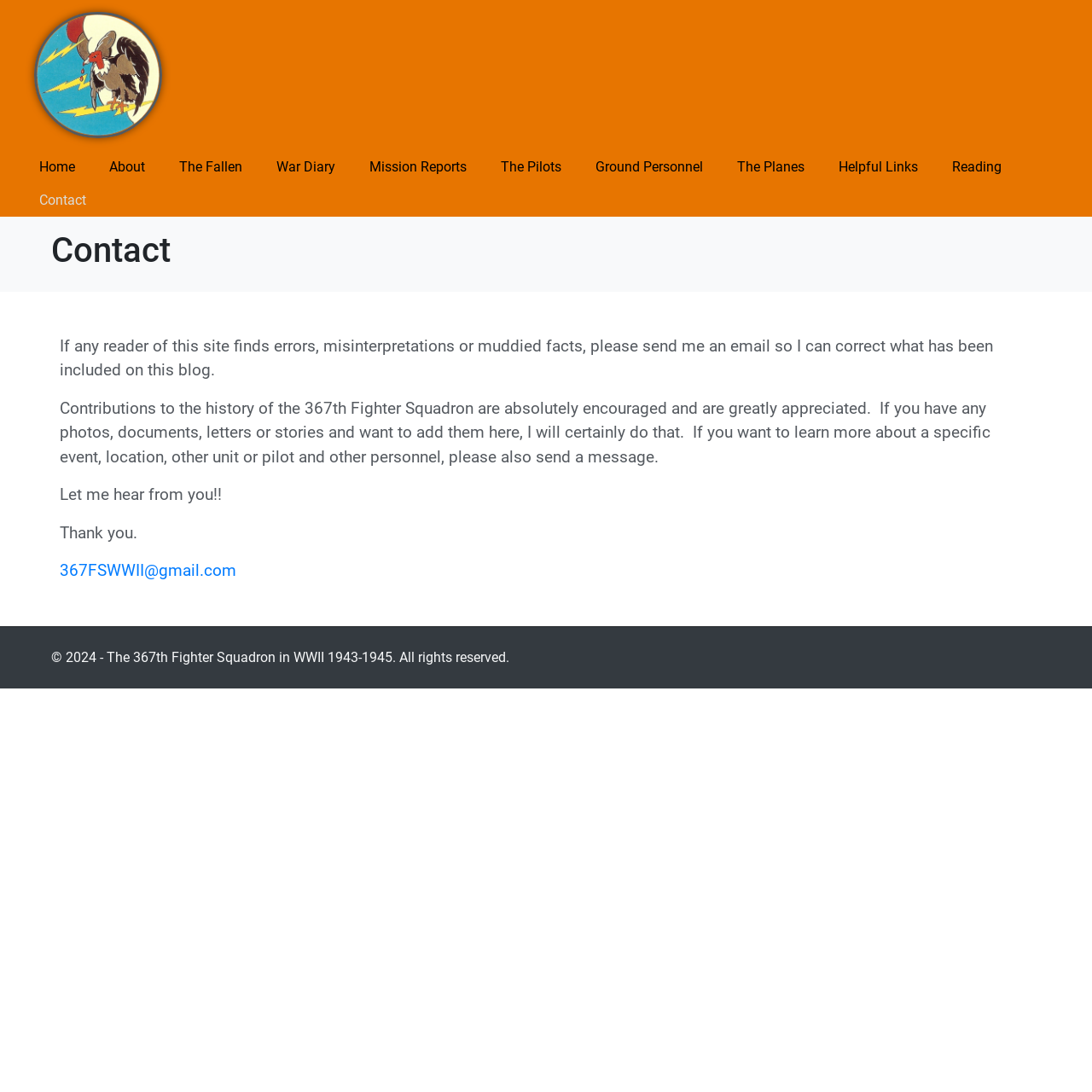Identify the bounding box coordinates of the clickable region necessary to fulfill the following instruction: "View 'Mission Reports'". The bounding box coordinates should be four float numbers between 0 and 1, i.e., [left, top, right, bottom].

[0.322, 0.137, 0.443, 0.168]